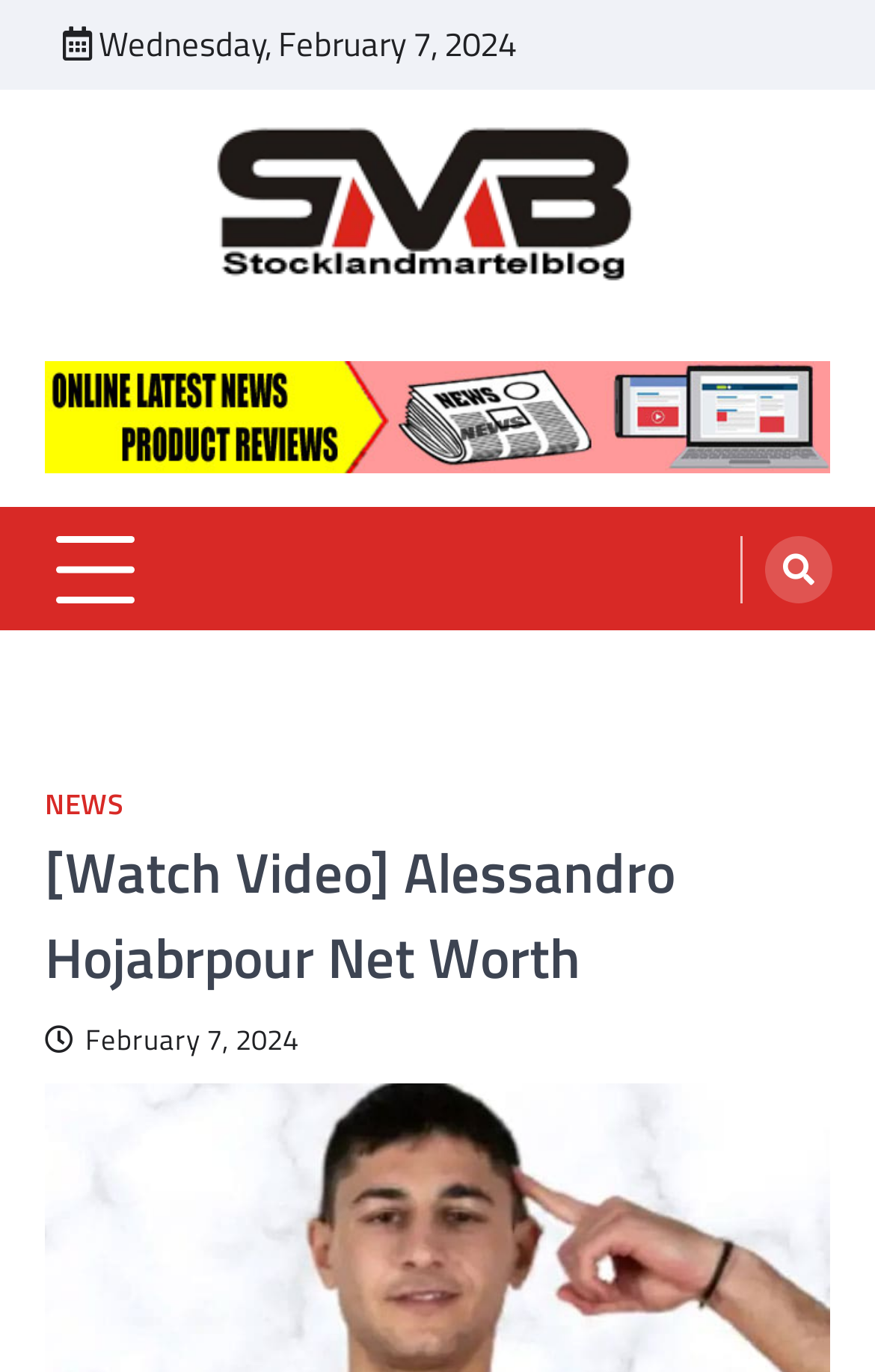Please provide a one-word or phrase answer to the question: 
What is the topic of the featured article?

Alessandro Hojabrpour Net Worth